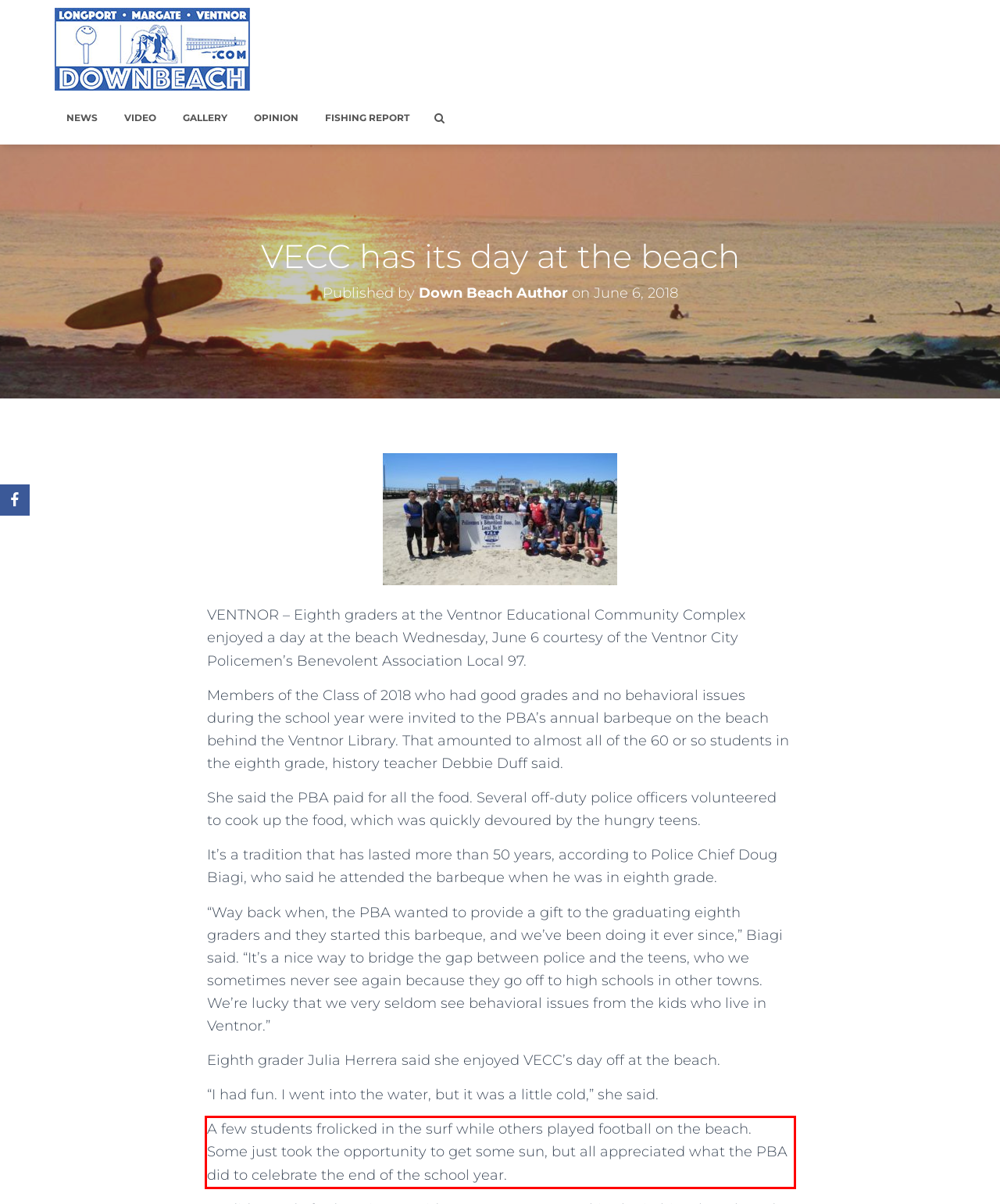Given a webpage screenshot, identify the text inside the red bounding box using OCR and extract it.

A few students frolicked in the surf while others played football on the beach. Some just took the opportunity to get some sun, but all appreciated what the PBA did to celebrate the end of the school year.